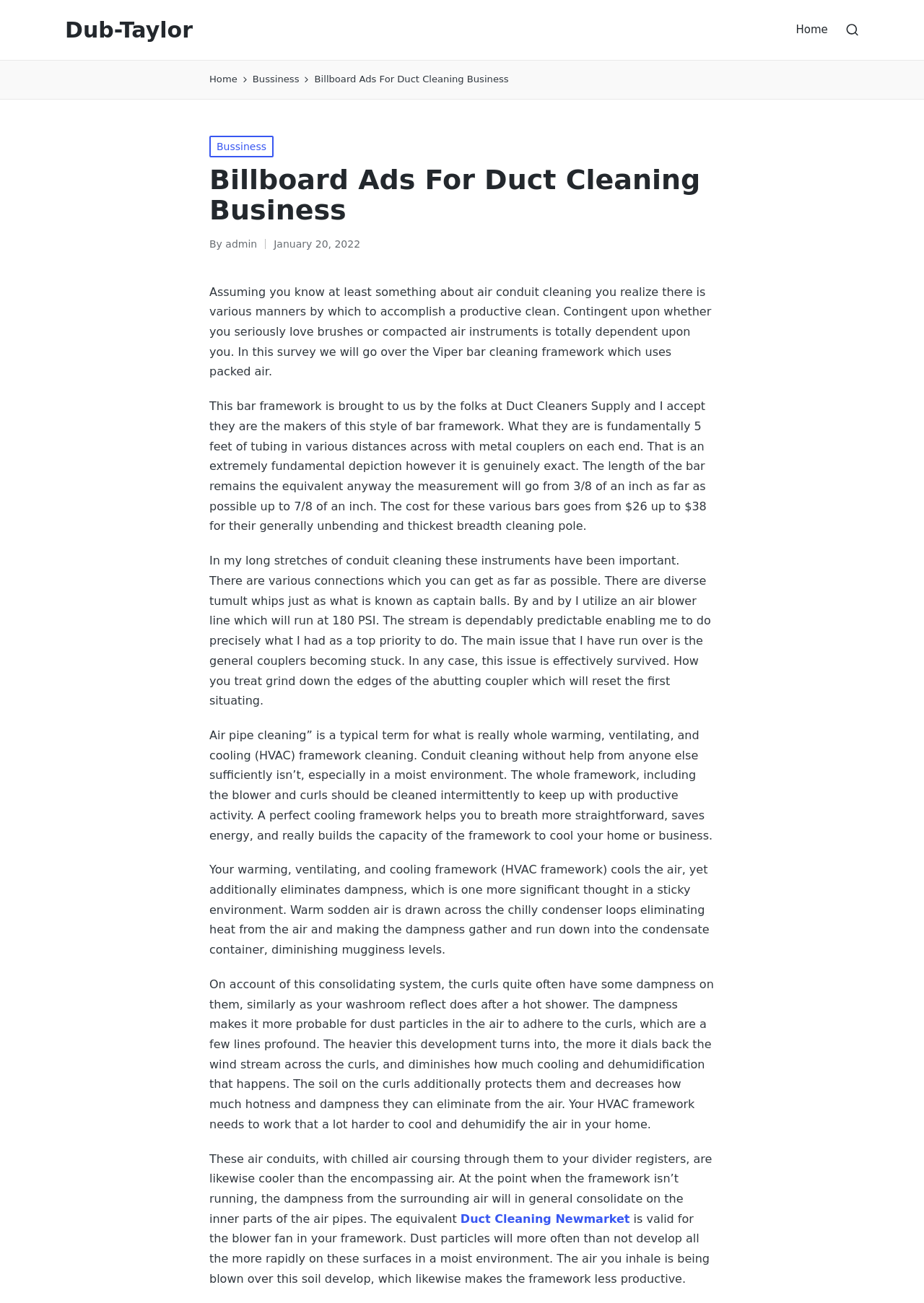Please determine and provide the text content of the webpage's heading.

Billboard Ads For Duct Cleaning Business